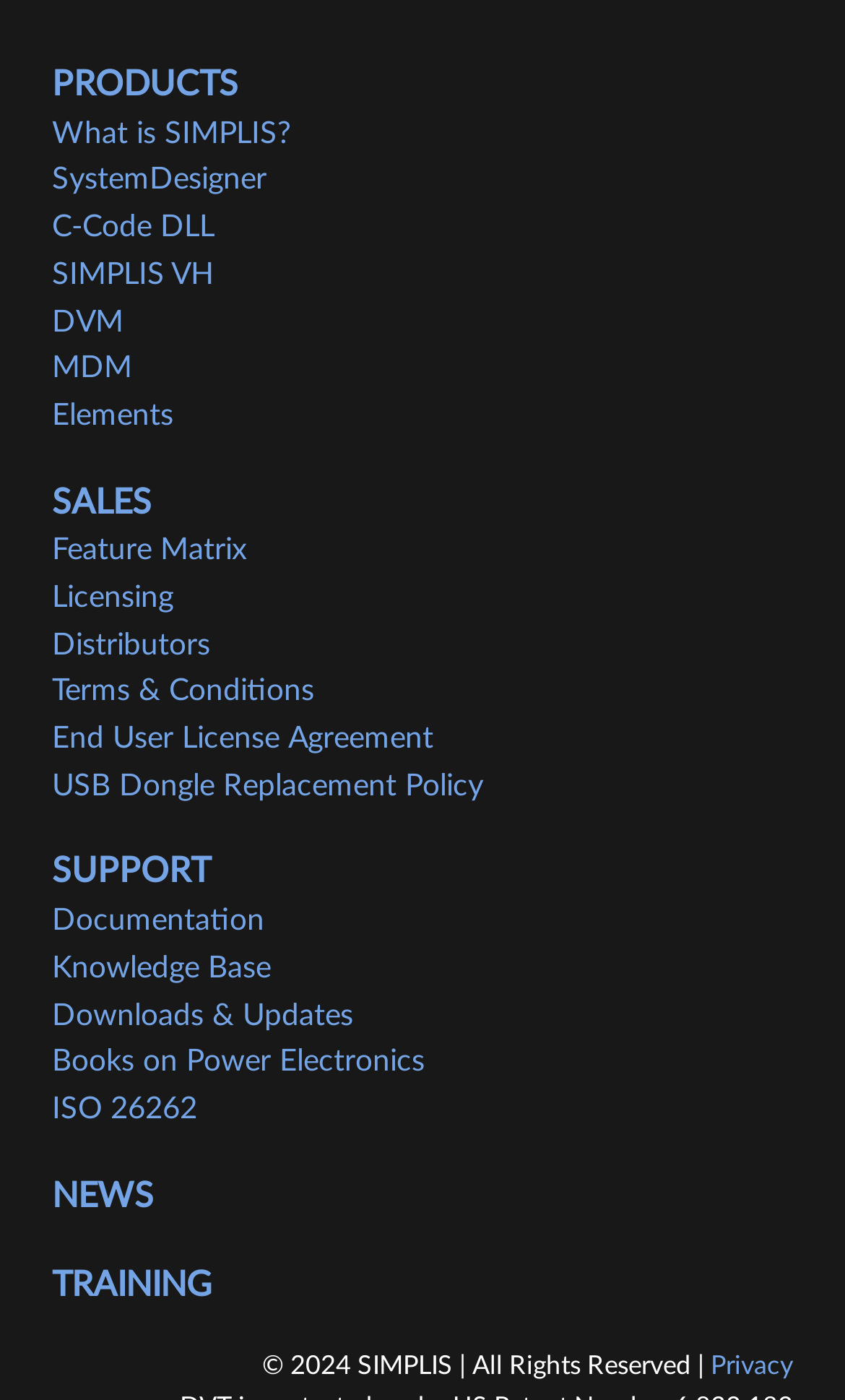Please determine the bounding box coordinates for the element that should be clicked to follow these instructions: "Go to SYSTEMDESIGNER".

[0.062, 0.118, 0.315, 0.14]